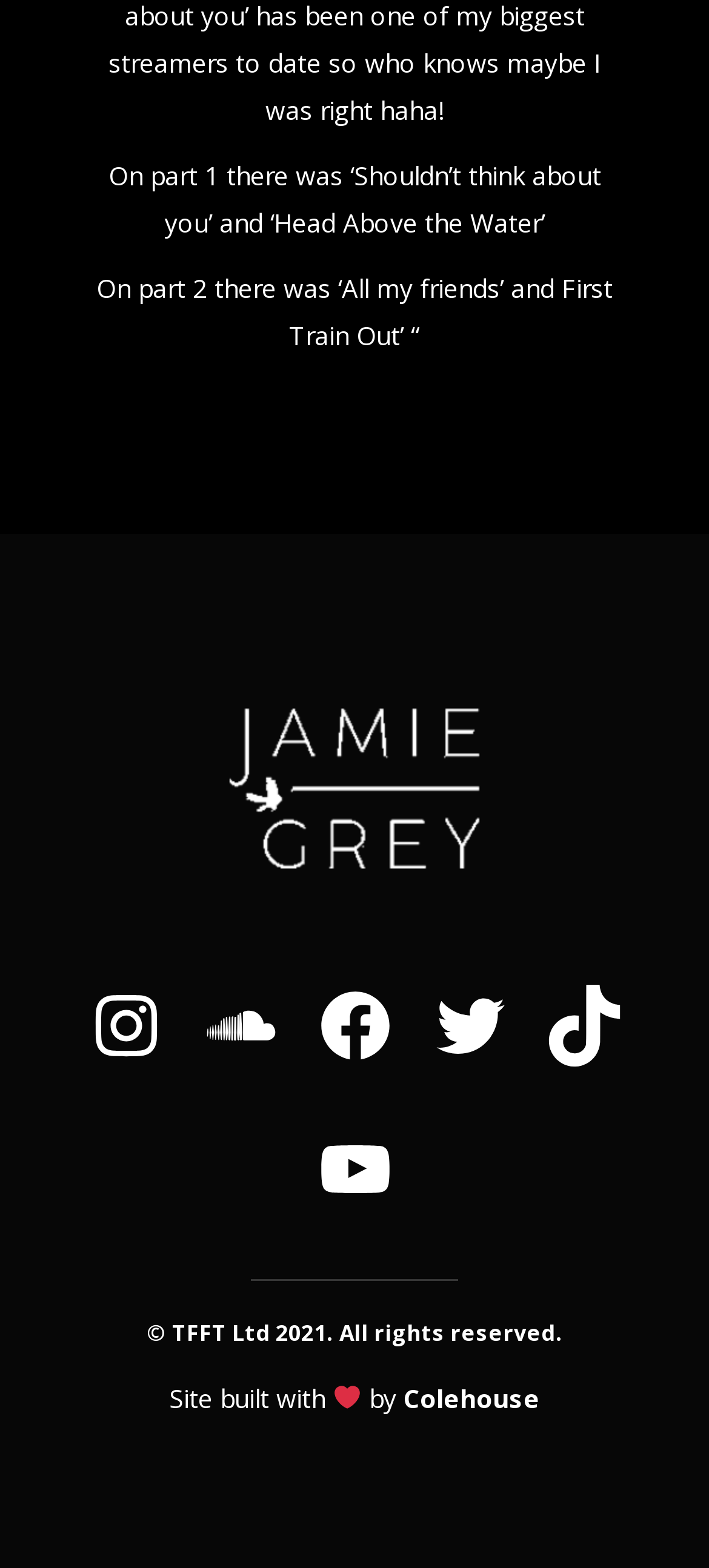Can you specify the bounding box coordinates of the area that needs to be clicked to fulfill the following instruction: "Toggle navigation"?

None